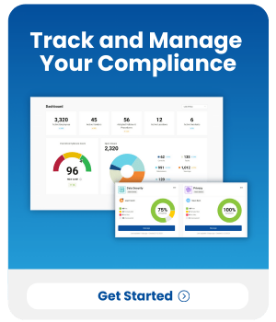What is the color of the background in the image?
Look at the image and answer with only one word or phrase.

Gradient of blue